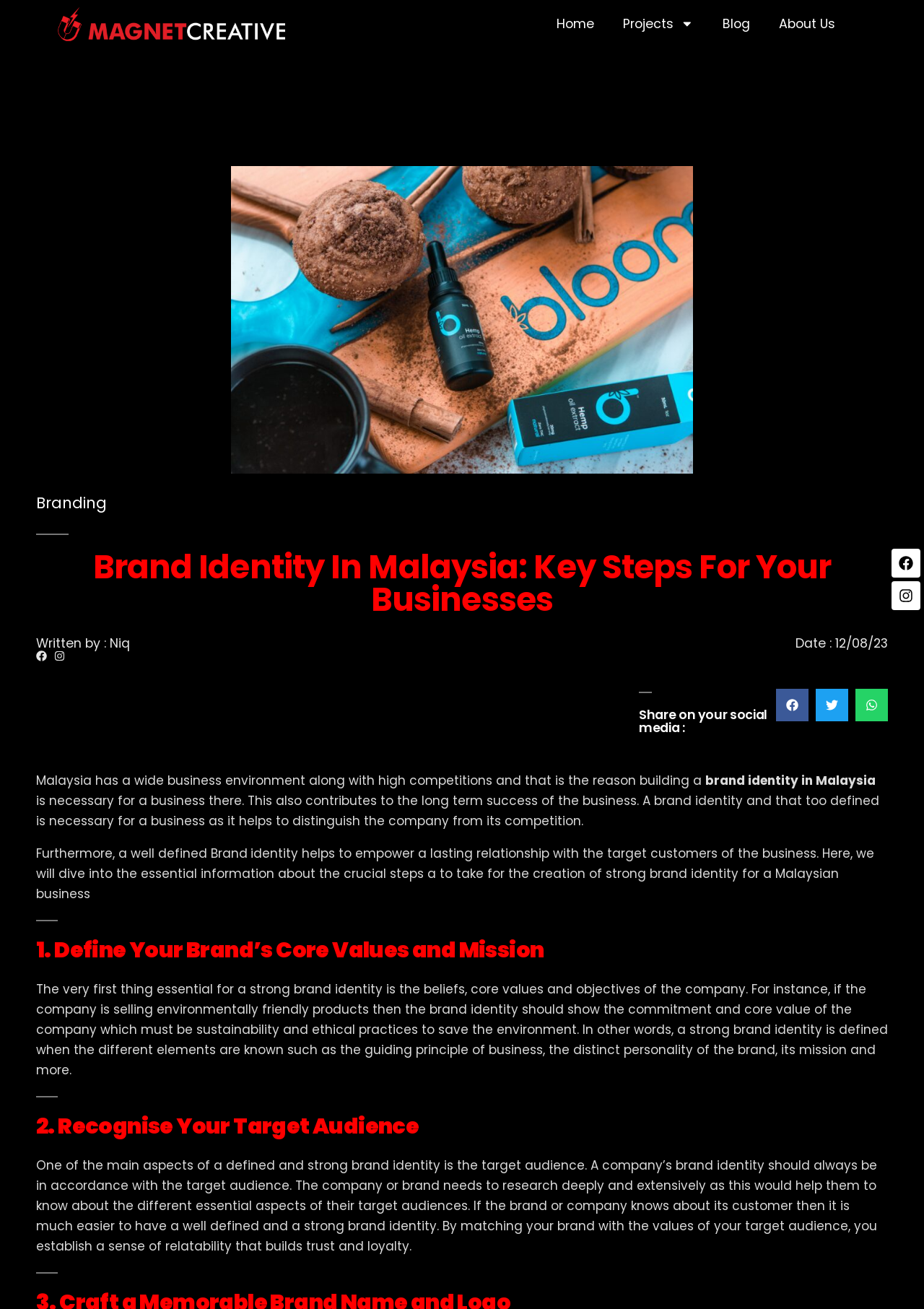Please reply with a single word or brief phrase to the question: 
What is the topic of the article?

Brand Identity in Malaysia